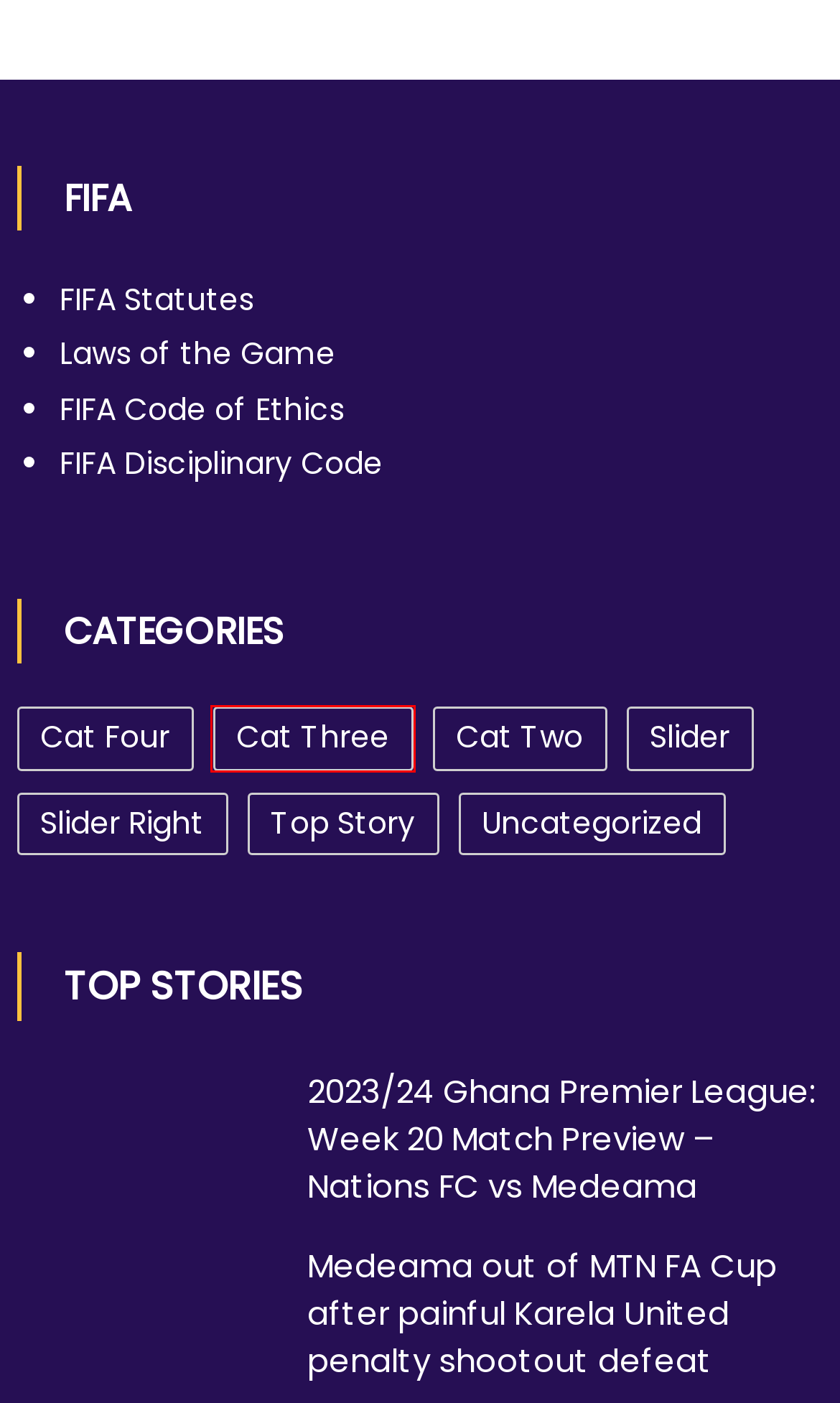Review the screenshot of a webpage containing a red bounding box around an element. Select the description that best matches the new webpage after clicking the highlighted element. The options are:
A. 2023/24 Ghana Premier League: Week 20 Match Preview – Nations FC vs Medeama – Medeama
B. Advertising – Medeama
C. Uncategorized – Medeama
D. Privacy Policy – Medeama
E. Cat Four – Medeama
F. Cat Three – Medeama
G. Slider Right – Medeama
H. Medeama out of MTN FA Cup after painful Karela United penalty shootout defeat – Medeama

F